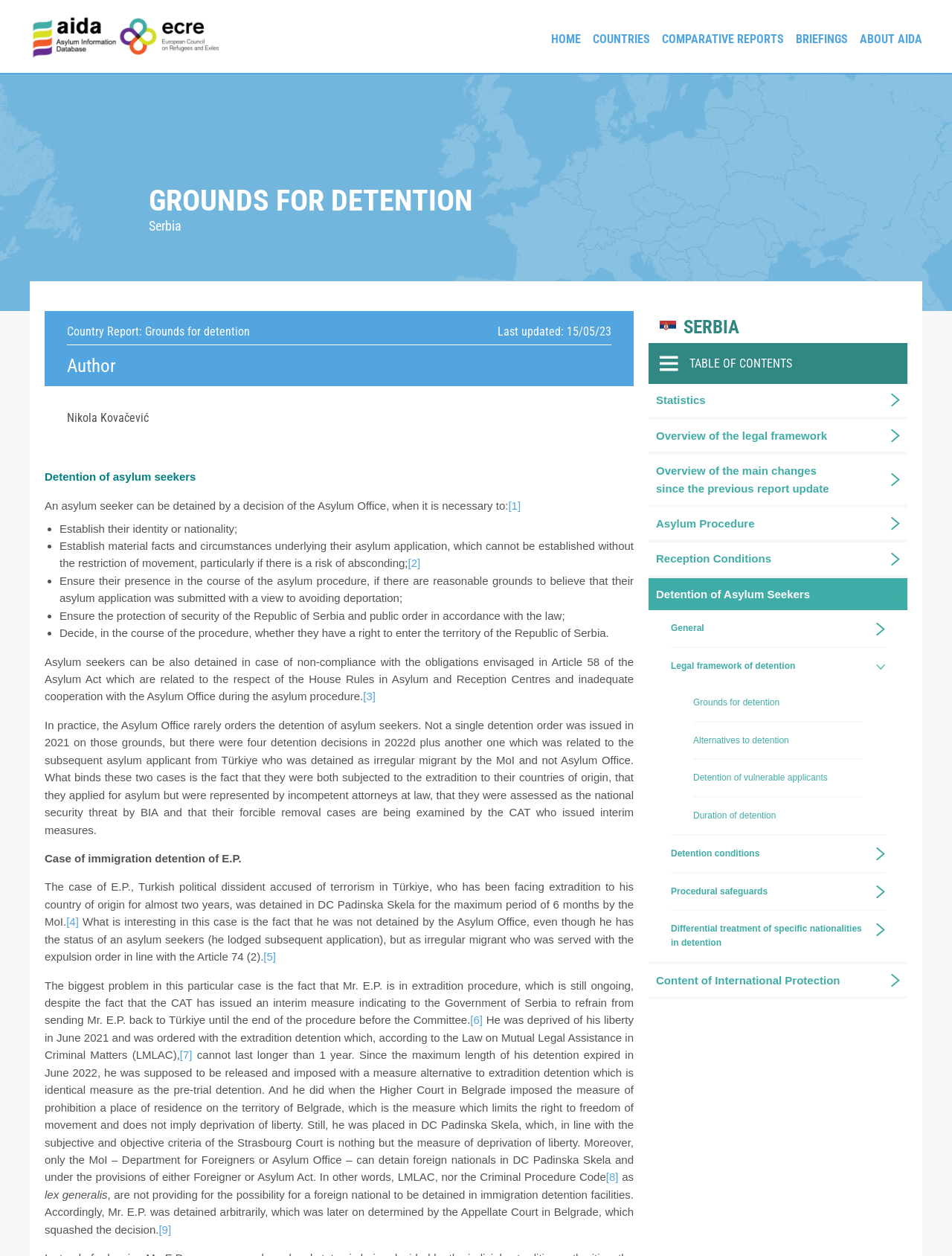Please extract the title of the webpage.

GROUNDS FOR DETENTION